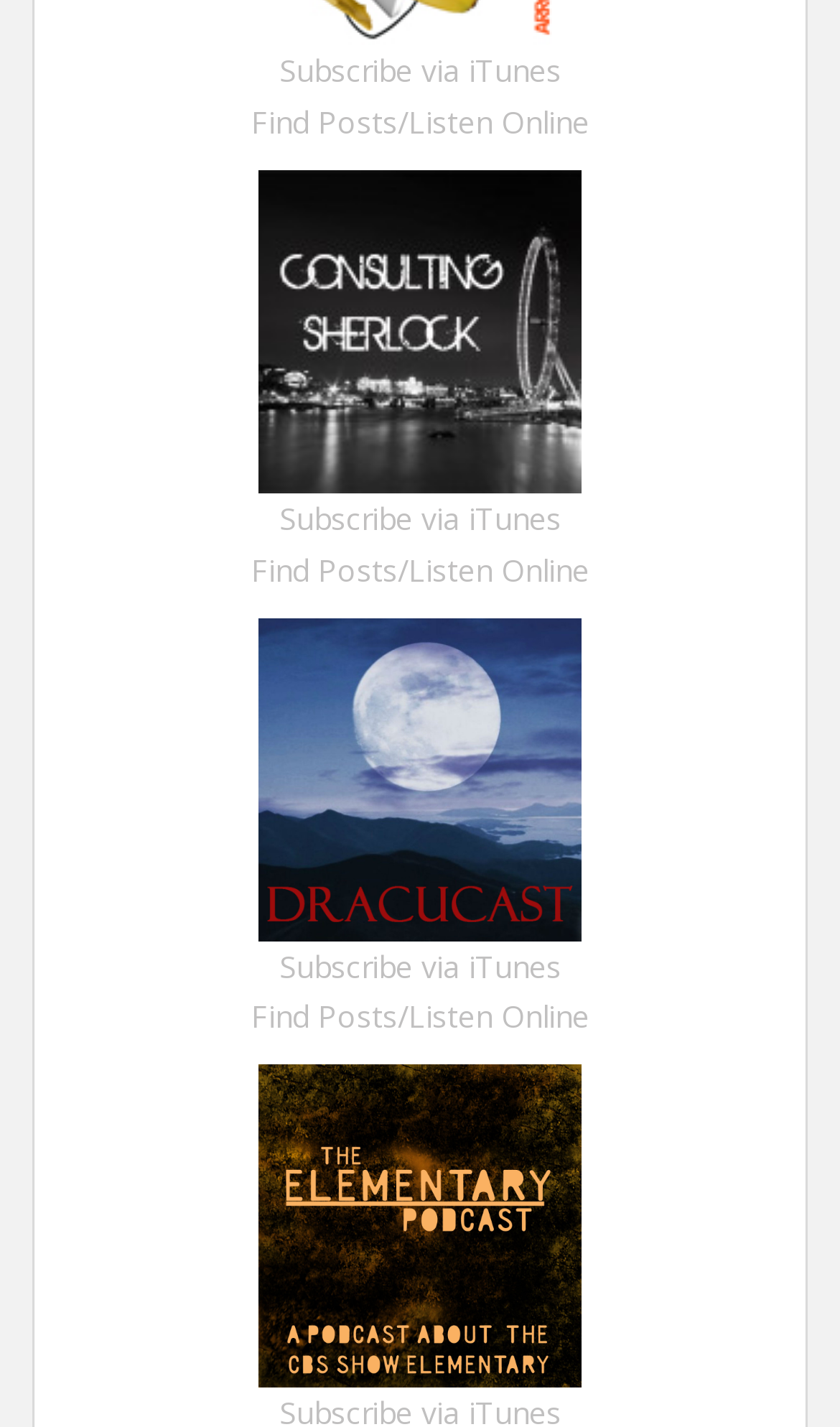Identify the bounding box coordinates of the area you need to click to perform the following instruction: "Find Posts/Listen Online".

[0.299, 0.385, 0.701, 0.413]